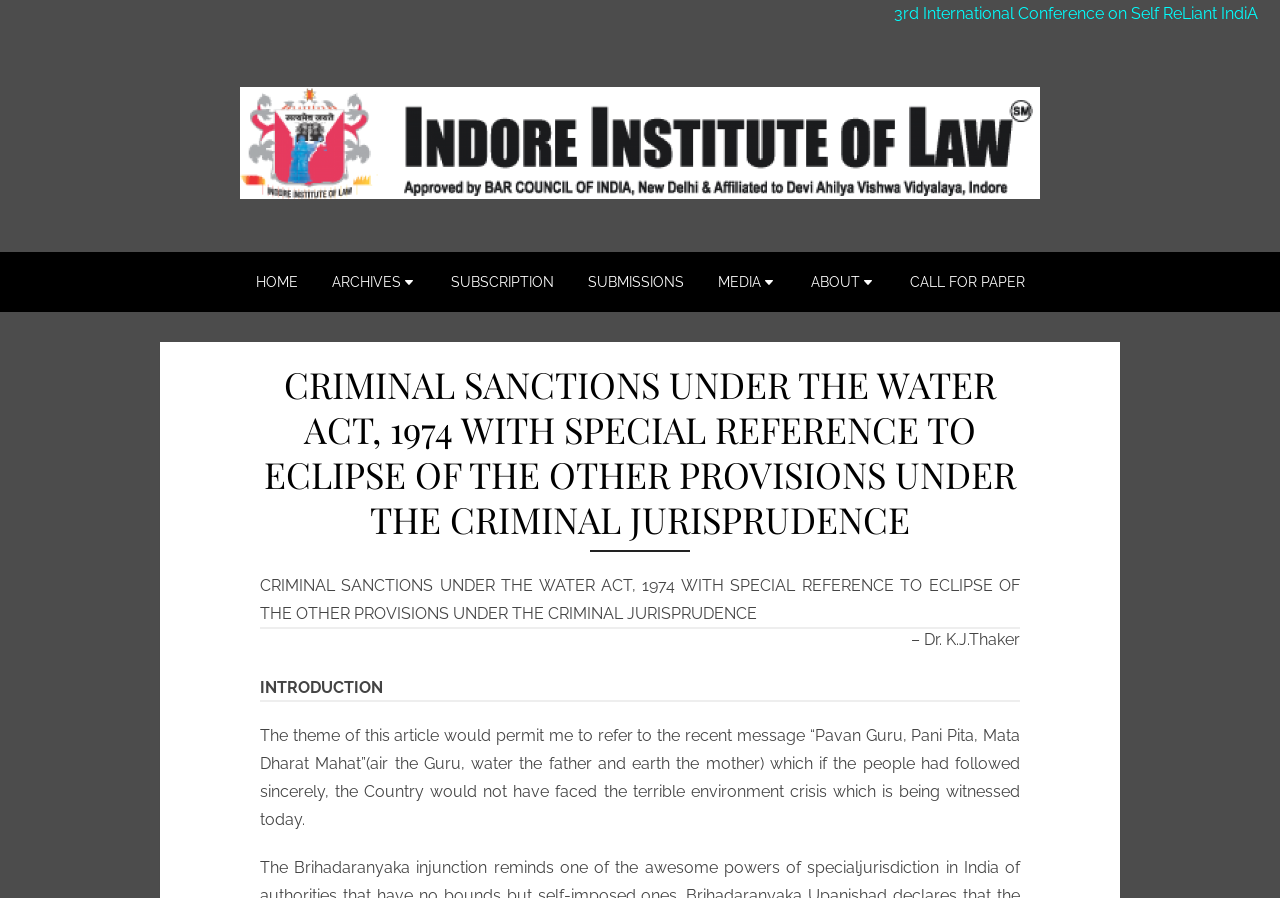From the image, can you give a detailed response to the question below:
What is the title of the article?

I found the answer by looking at the heading element with the longest text, which is the title of the article.